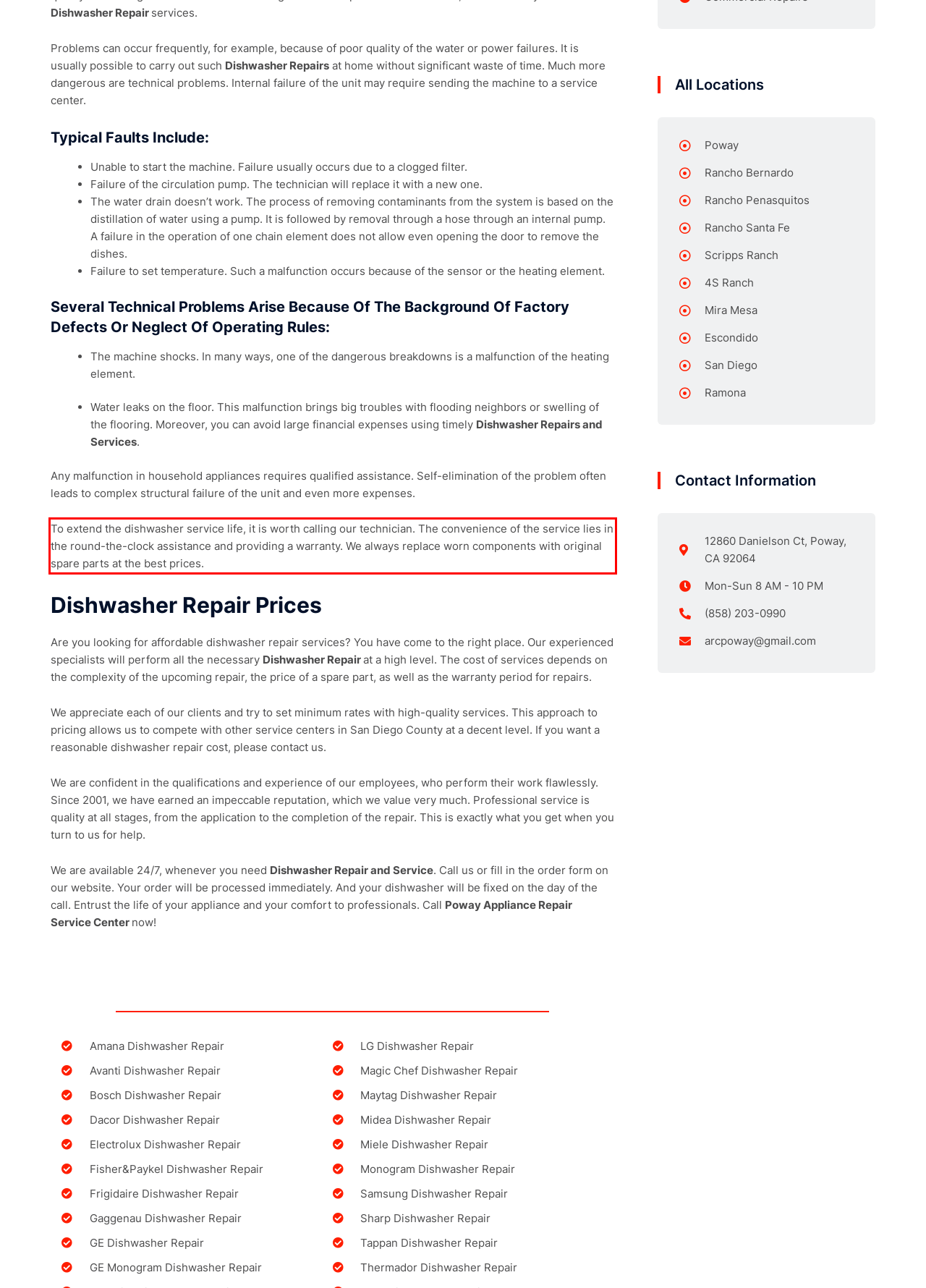Observe the screenshot of the webpage that includes a red rectangle bounding box. Conduct OCR on the content inside this red bounding box and generate the text.

To extend the dishwasher service life, it is worth calling our technician. The convenience of the service lies in the round-the-clock assistance and providing a warranty. We always replace worn components with original spare parts at the best prices.